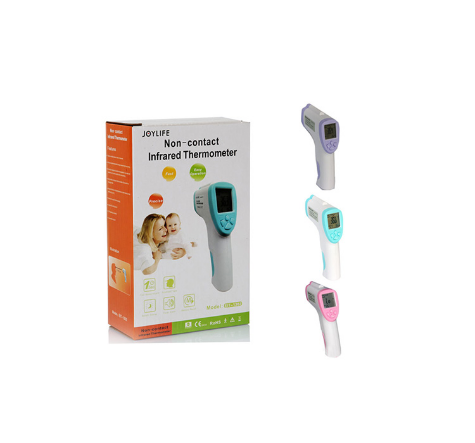Craft a thorough explanation of what is depicted in the image.

The image showcases a package for a non-contact infrared thermometer, branded as "JOY LIFE." The box prominently features a colorful design with images of the thermometer and a graphic illustrating its use, highlighting its user-friendly features. The thermometer itself is displayed in three different colors: pink, blue, and white, emphasizing its modern and appealing design. The product is designed for easy operation, making it suitable for families to monitor health hygienically without disturbing sleeping individuals. Key attributes include its compact size and effective digital functionality, as mentioned in the accompanying text.